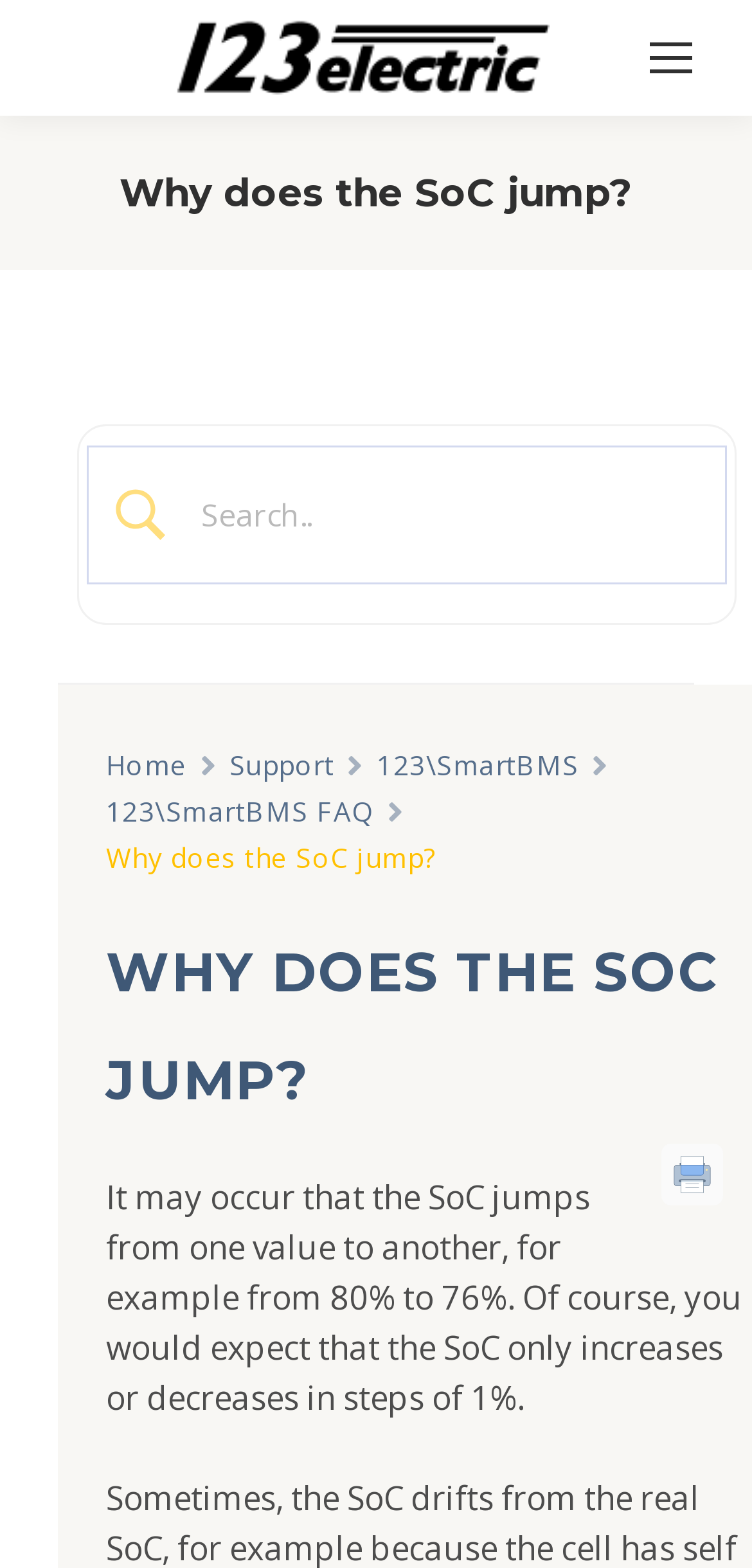Provide a single word or phrase answer to the question: 
What is the purpose of the textbox?

Search